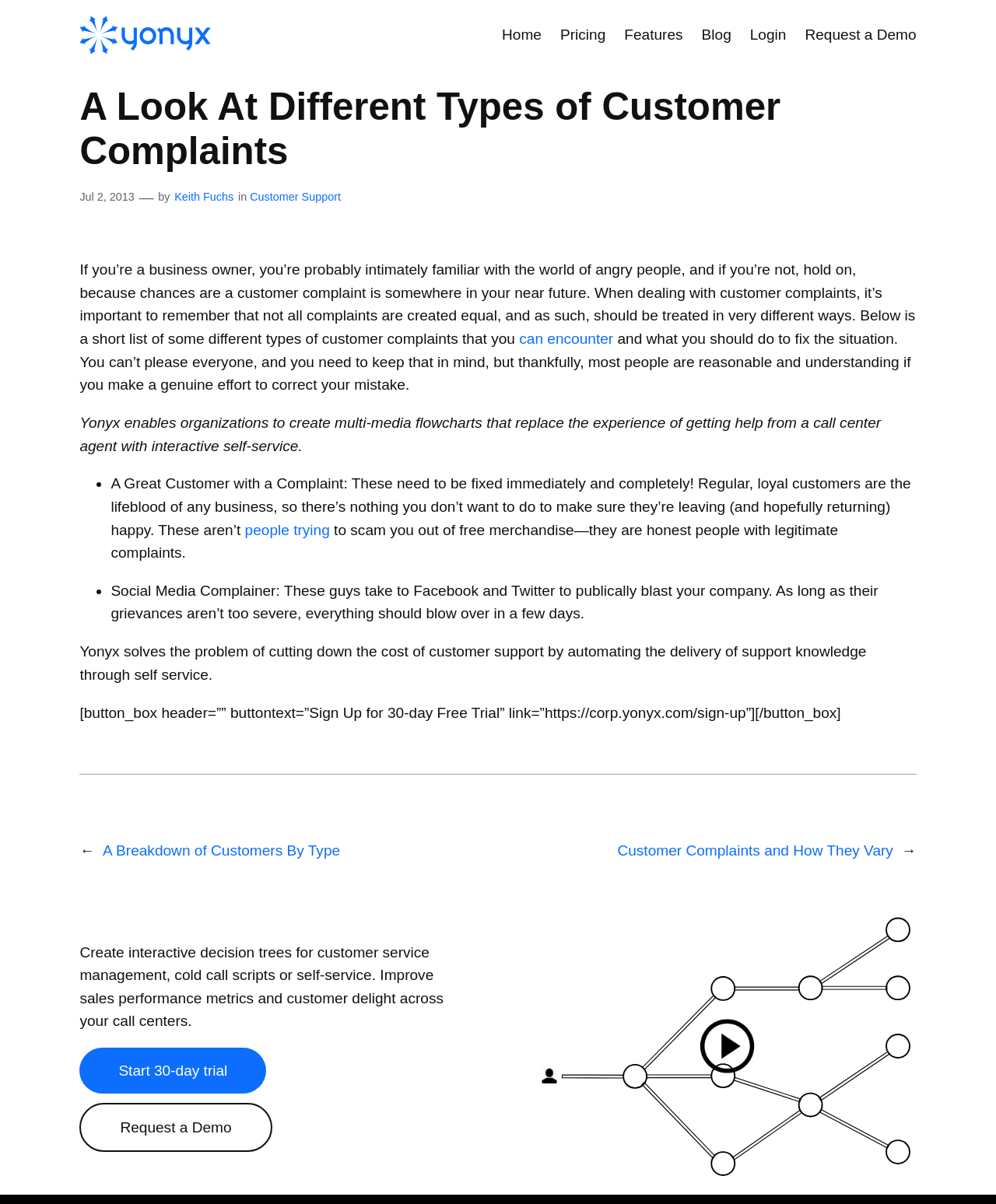Please determine the bounding box coordinates, formatted as (top-left x, top-left y, bottom-right x, bottom-right y), with all values as floating point numbers between 0 and 1. Identify the bounding box of the region described as: people trying

[0.246, 0.433, 0.331, 0.447]